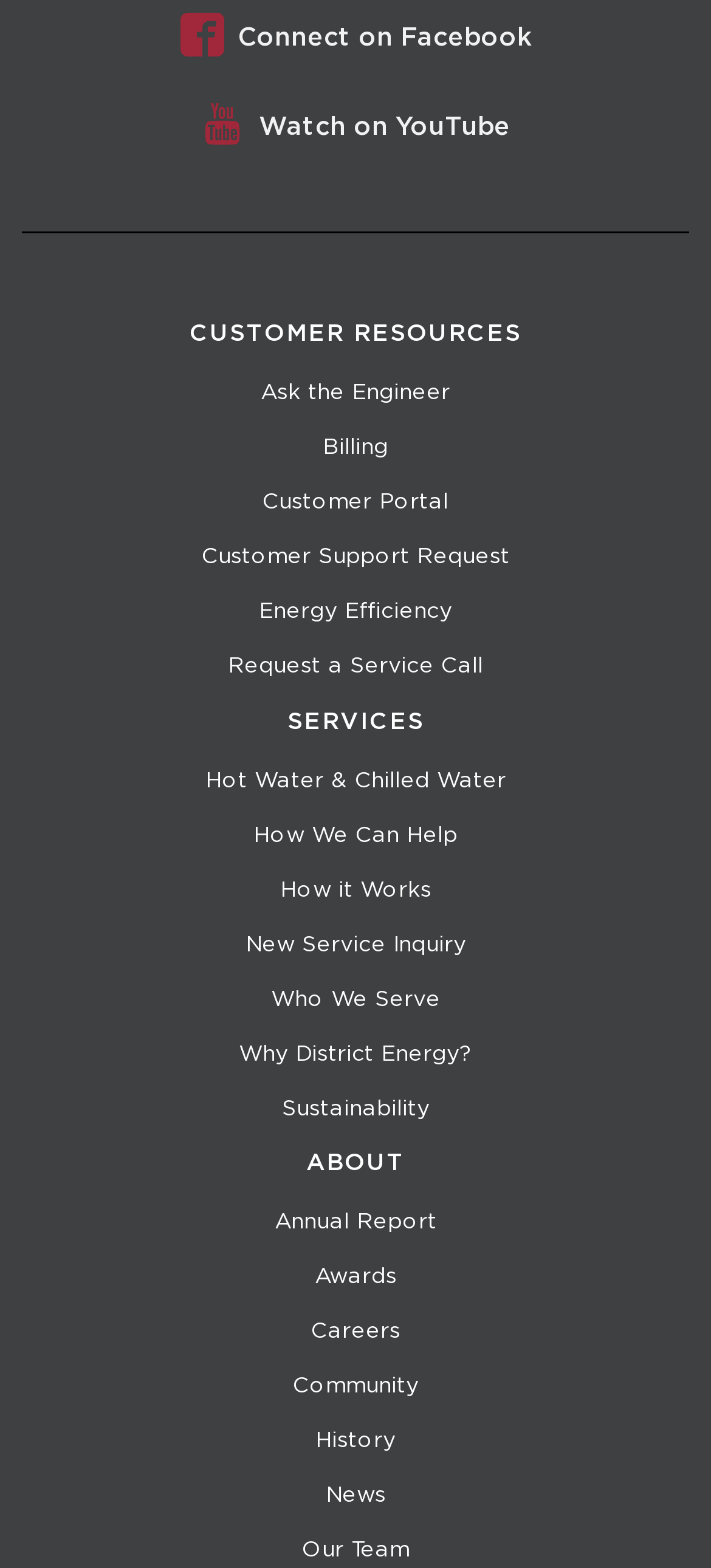Given the description of a UI element: "Hot Water & Chilled Water", identify the bounding box coordinates of the matching element in the webpage screenshot.

[0.03, 0.48, 0.97, 0.514]